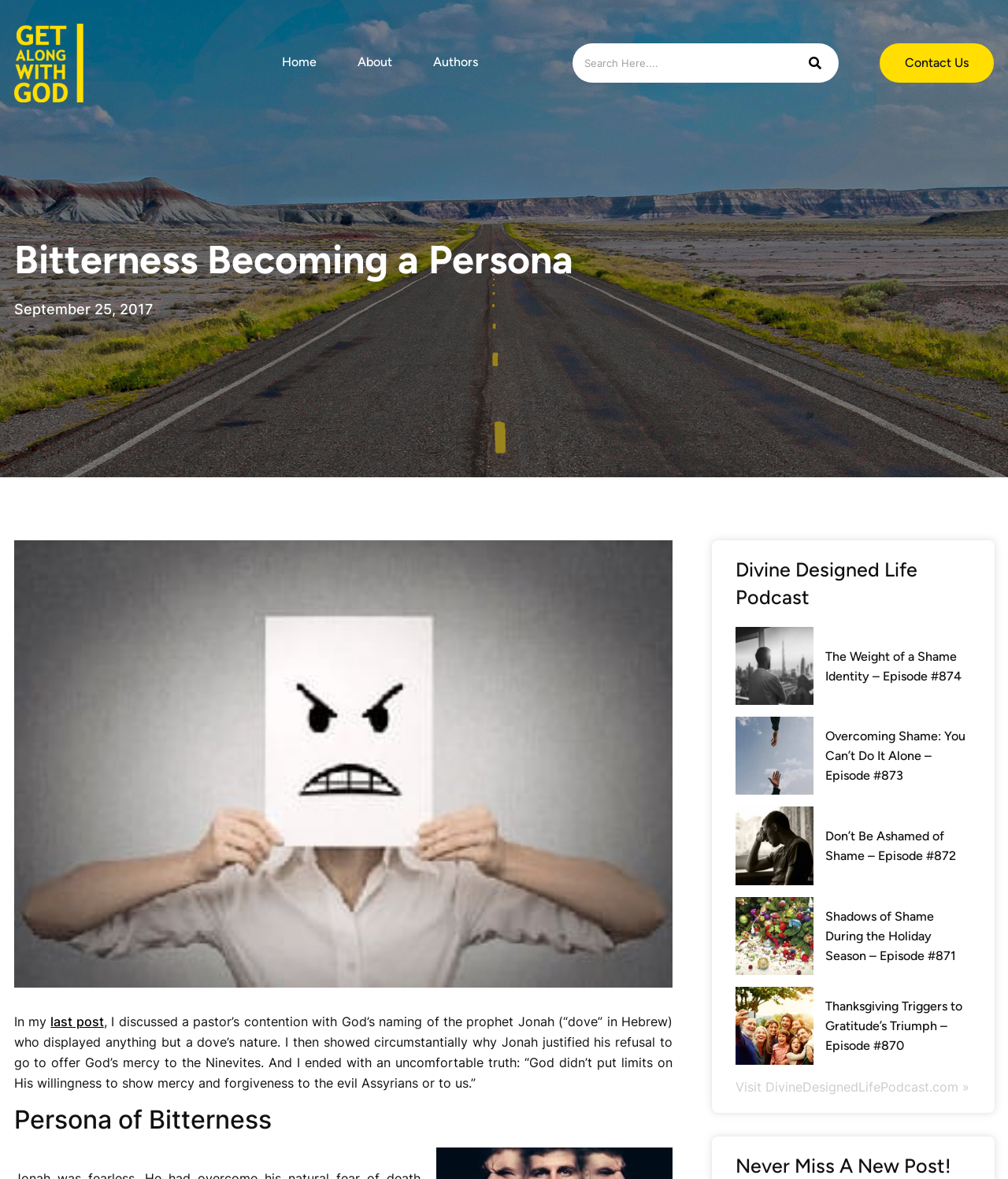Describe all the key features of the webpage in detail.

This webpage is about the concept of bitterness and its impact on one's identity and personality. At the top left corner, there is a link to the homepage, followed by links to "About" and "Authors" sections. A search bar is located at the top right corner, accompanied by a search button. 

Below the top navigation bar, there is a heading that reads "Bitterness Becoming a Persona" in a prominent font size. The date "September 25, 2017" is displayed below the heading. An image related to the topic is placed below the date, taking up a significant portion of the page.

The main content of the page starts with a brief introduction, followed by a link to a previous post. The introduction discusses a pastor's contention with God's naming of the prophet Jonah and how it relates to God's mercy and forgiveness. 

Below the introduction, there is a heading "Persona of Bitterness" in a smaller font size. The rest of the page is dedicated to a list of podcast episodes, each with a heading, a link, and an accompanying image. The podcast episodes are related to the topic of shame and overcoming it, with titles such as "The Weight of a Shame Identity", "Overcoming Shame: You Can’t Do It Alone", and "Shadows of Shame During the Holiday Season". 

At the bottom of the page, there is a link to visit the Divine Designed Life Podcast website.